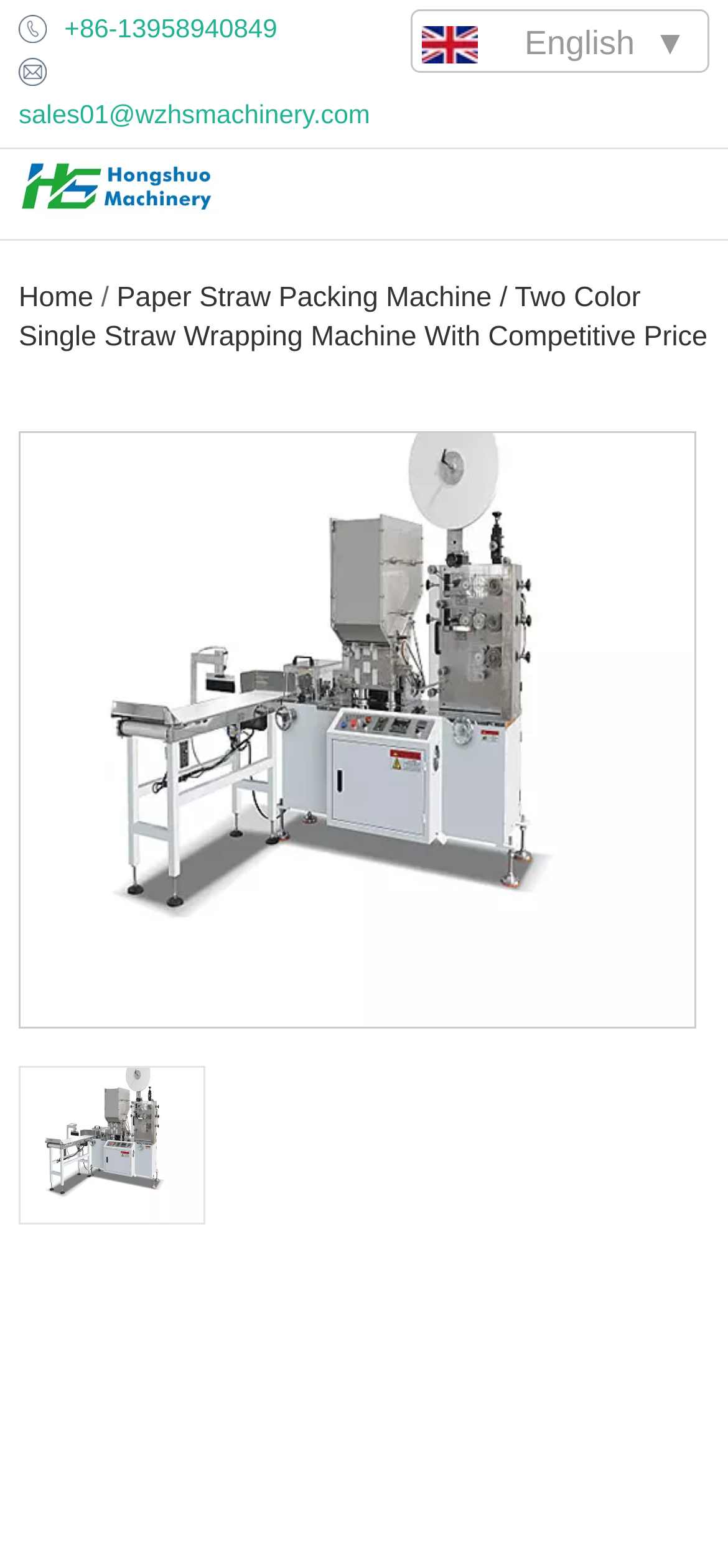Please find and generate the text of the main header of the webpage.

Two Color Single Straw Wrapping Machine With Competitive Price